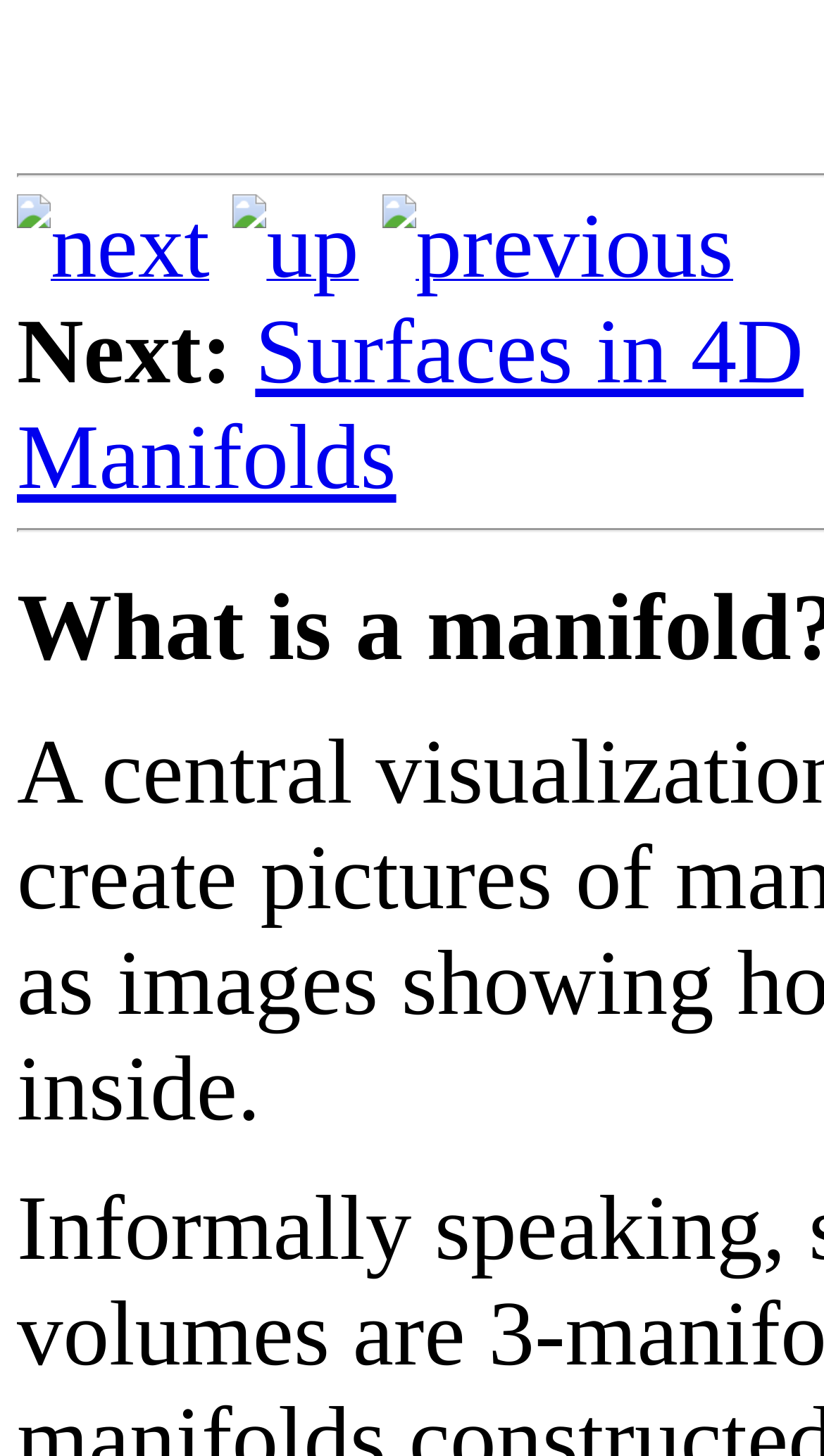How many navigation links are there? Observe the screenshot and provide a one-word or short phrase answer.

3